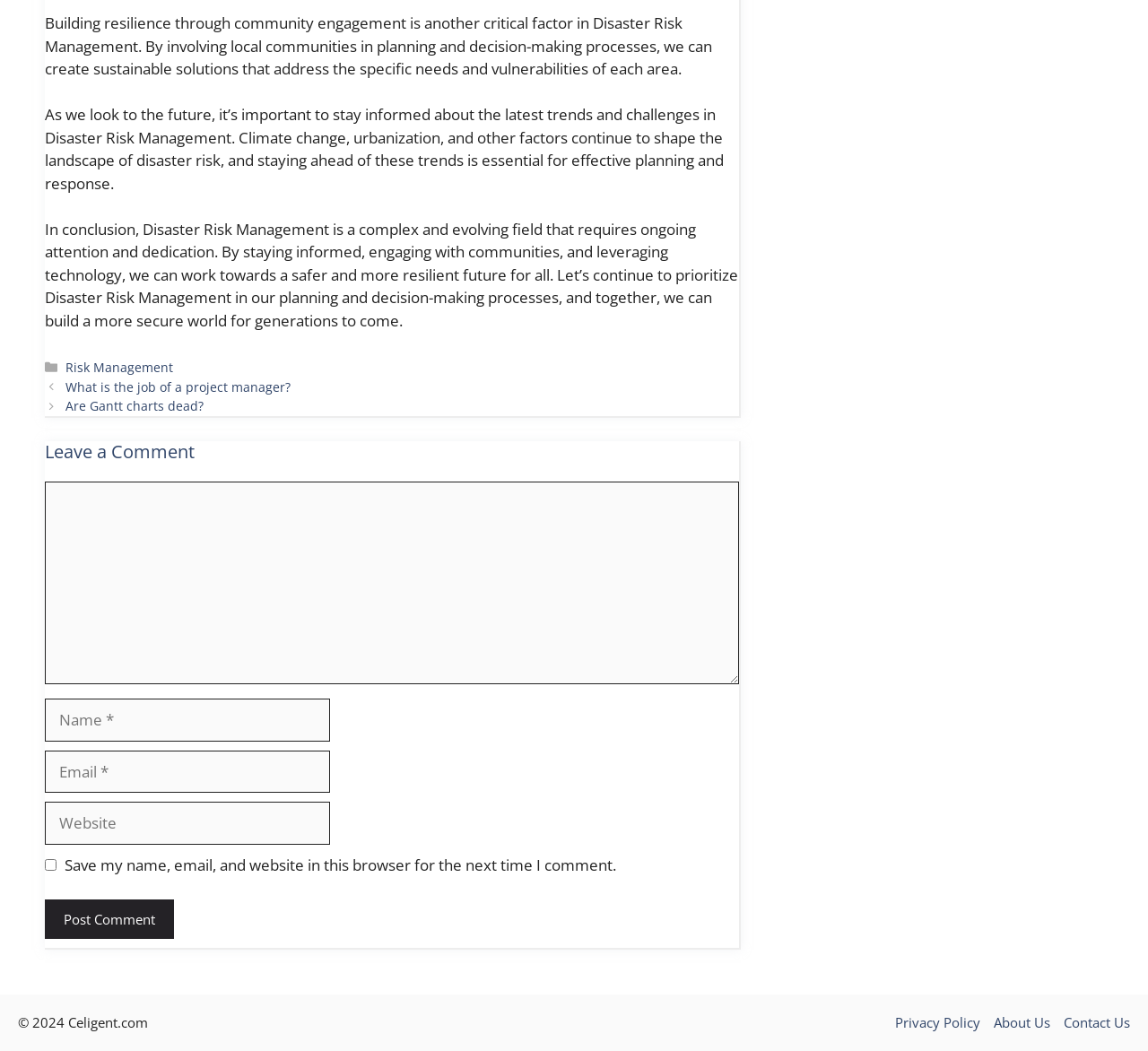What is the category of the post?
Please provide a detailed and comprehensive answer to the question.

The category of the post is Risk Management, which can be inferred from the link 'Risk Management' in the footer section of the page.